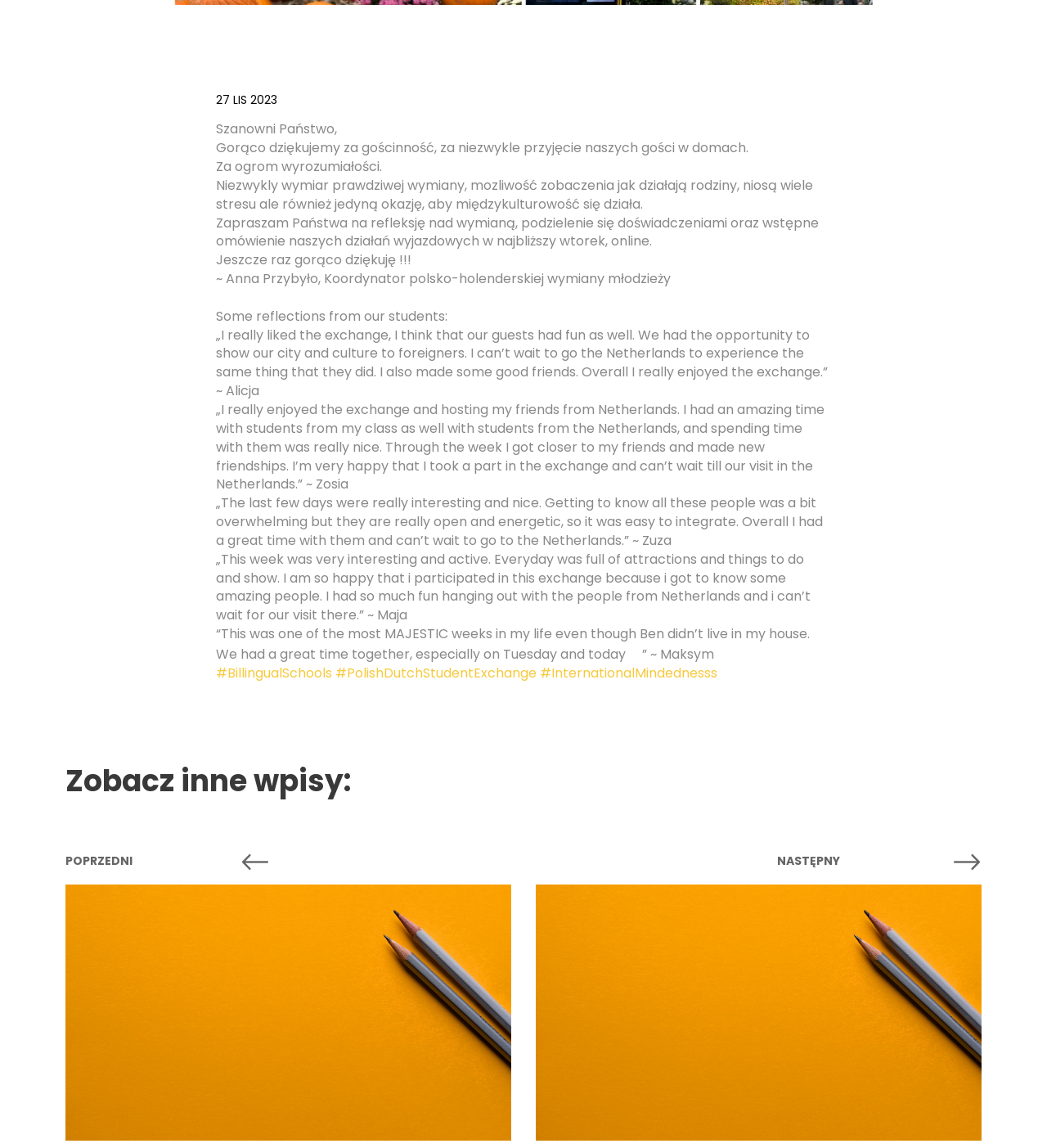Utilize the details in the image to thoroughly answer the following question: How many students' reflections are shared on the page?

There are five StaticText elements that quote the reflections of students, namely Alicja, Zosia, Zuza, Maja, and Maksym.